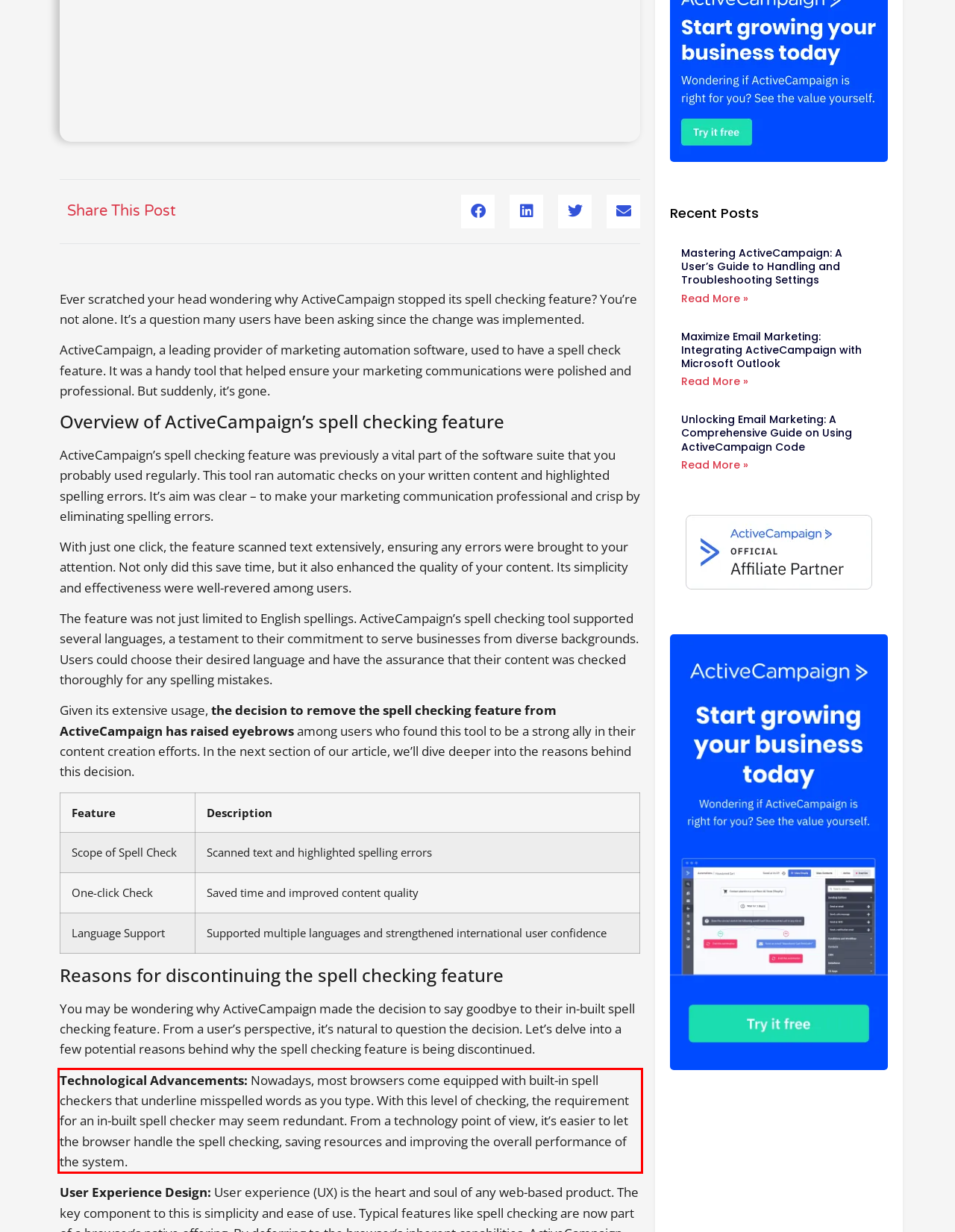Using the provided webpage screenshot, recognize the text content in the area marked by the red bounding box.

Technological Advancements: Nowadays, most browsers come equipped with built-in spell checkers that underline misspelled words as you type. With this level of checking, the requirement for an in-built spell checker may seem redundant. From a technology point of view, it’s easier to let the browser handle the spell checking, saving resources and improving the overall performance of the system.